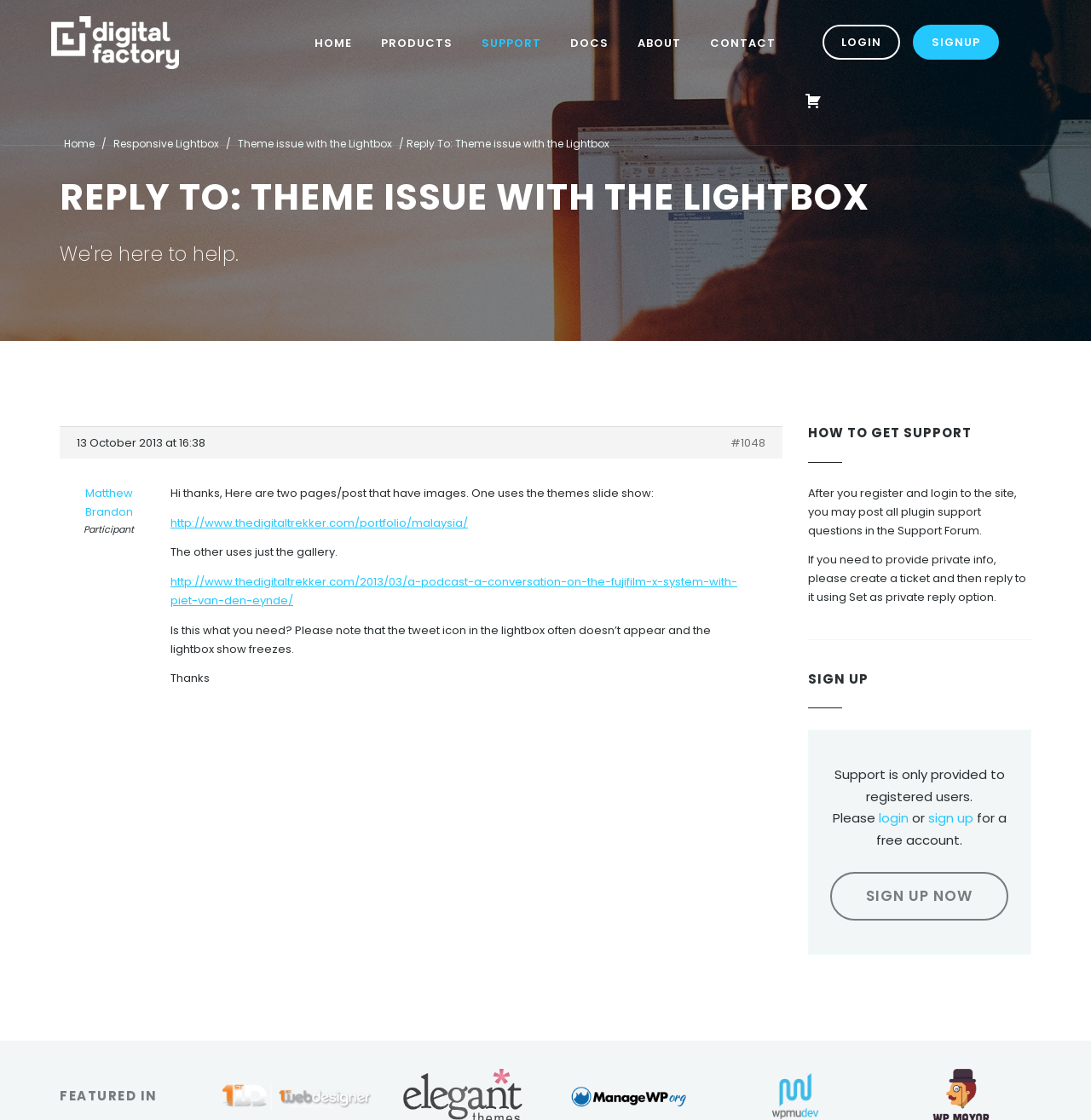Create a detailed narrative of the webpage’s visual and textual elements.

This webpage appears to be a support forum for Digital Factory, a creative WordPress plugin provider. At the top, there is a navigation menu with links to HOME, PRODUCTS, SUPPORT, DOCS, ABOUT, and CONTACT. Below the navigation menu, there is a login and signup section.

The main content of the page is a support thread, where a user has posted a question about a theme issue with a lightbox. The user has provided two links to example pages, one using a theme slideshow and the other using a gallery. The user is asking if these examples are what the support team needs to assist with the issue.

To the right of the main content, there is a complementary section with information on how to get support, including a heading and two paragraphs of text. Below this, there is a signup section with a heading and a few lines of text encouraging users to register for a free account.

At the very bottom of the page, there is a featured section with an image, but no text.

There are several images on the page, including a logo for Digital Factory at the top, a tweet icon mentioned in the support thread, and an image in the featured section at the bottom.